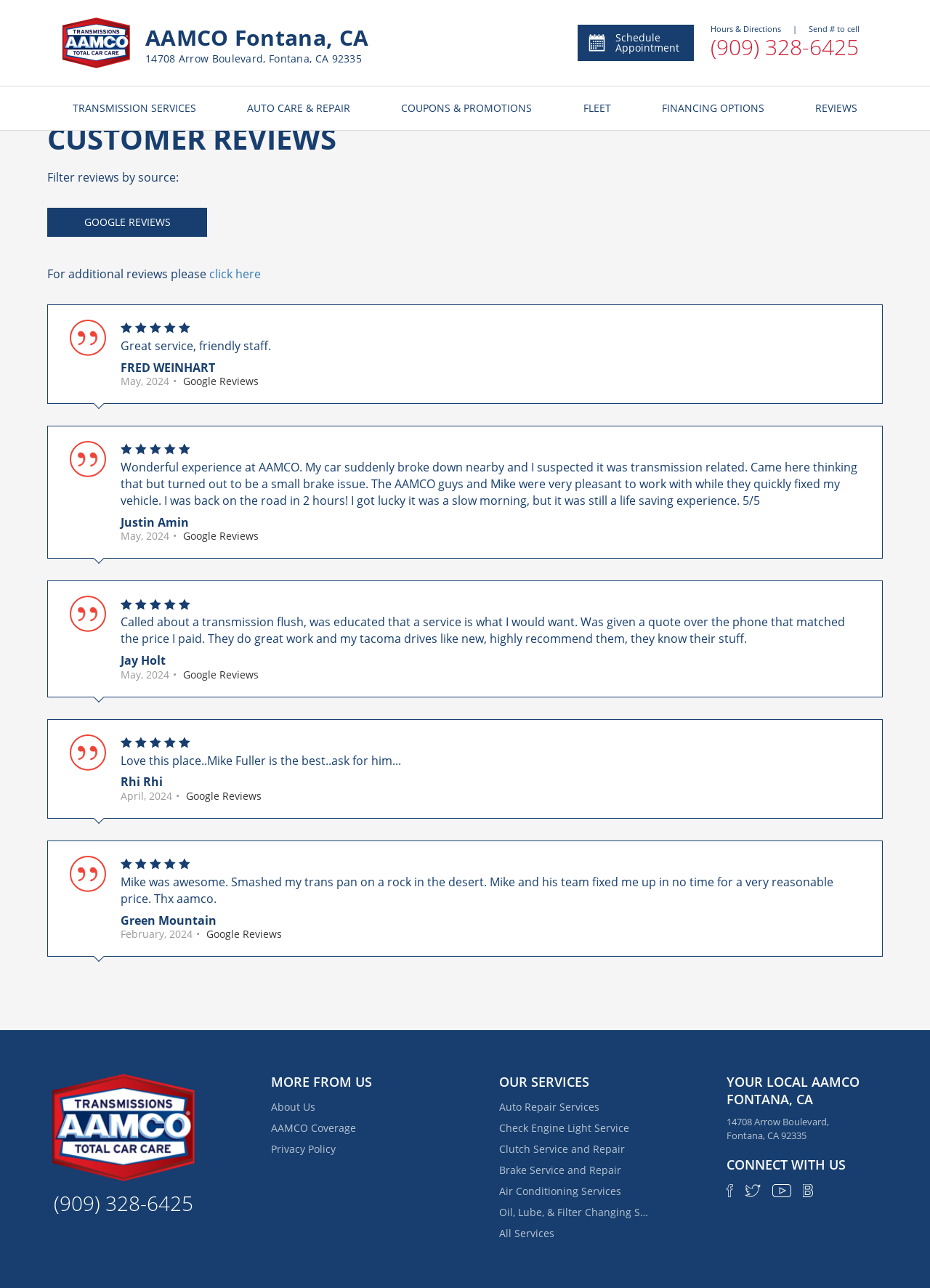What is the name of the person who wrote the review 'Great service, friendly staff.'?
Kindly give a detailed and elaborate answer to the question.

I found the name of the person by looking at the heading element with the text 'FRED WEINHART' which is located above the review 'Great service, friendly staff.'.